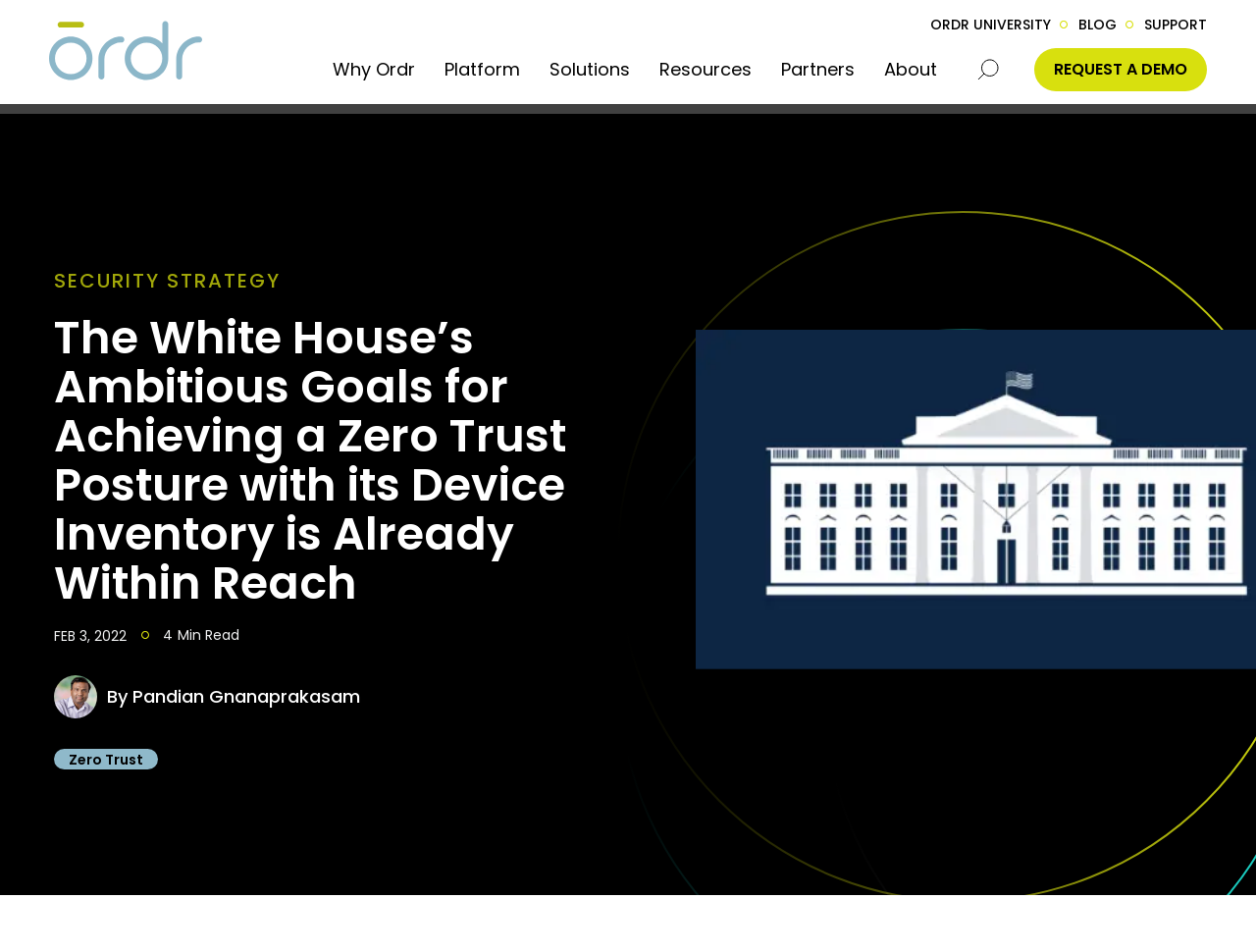Create a detailed narrative describing the layout and content of the webpage.

The webpage appears to be a blog article discussing the White House's strategy for achieving a zero-trust posture with its device inventory. At the top left, there is a link to "Ordr" accompanied by an image with the same name. On the top right, there are several links to different sections of the website, including "ORDR UNIVERSITY", "BLOG", "SUPPORT", and others.

Below the top navigation bar, there is a prominent link to "Why Ordr" followed by a series of links to different aspects of the Ordr platform, including "Platform", "Solutions", "Resources", "Partners", and "About". These links have a dropdown menu feature. Next to these links, there is a search bar labeled "Search".

The main content of the article begins with a heading that matches the title of the webpage. Below the heading, there is a static text "SECURITY STRATEGY" and a timestamp indicating that the article was published on February 3, 2022. The article is written by Pandian Gnanaprakasam, whose name is accompanied by a user avatar image. The article itself is not summarized here, but it appears to discuss the White House's cybersecurity strategy, with a link to "Zero Trust" at the bottom.

On the right side of the article, there is a call-to-action button labeled "REQUEST A DEMO". Overall, the webpage has a clean layout with clear headings and concise text, making it easy to navigate and read.